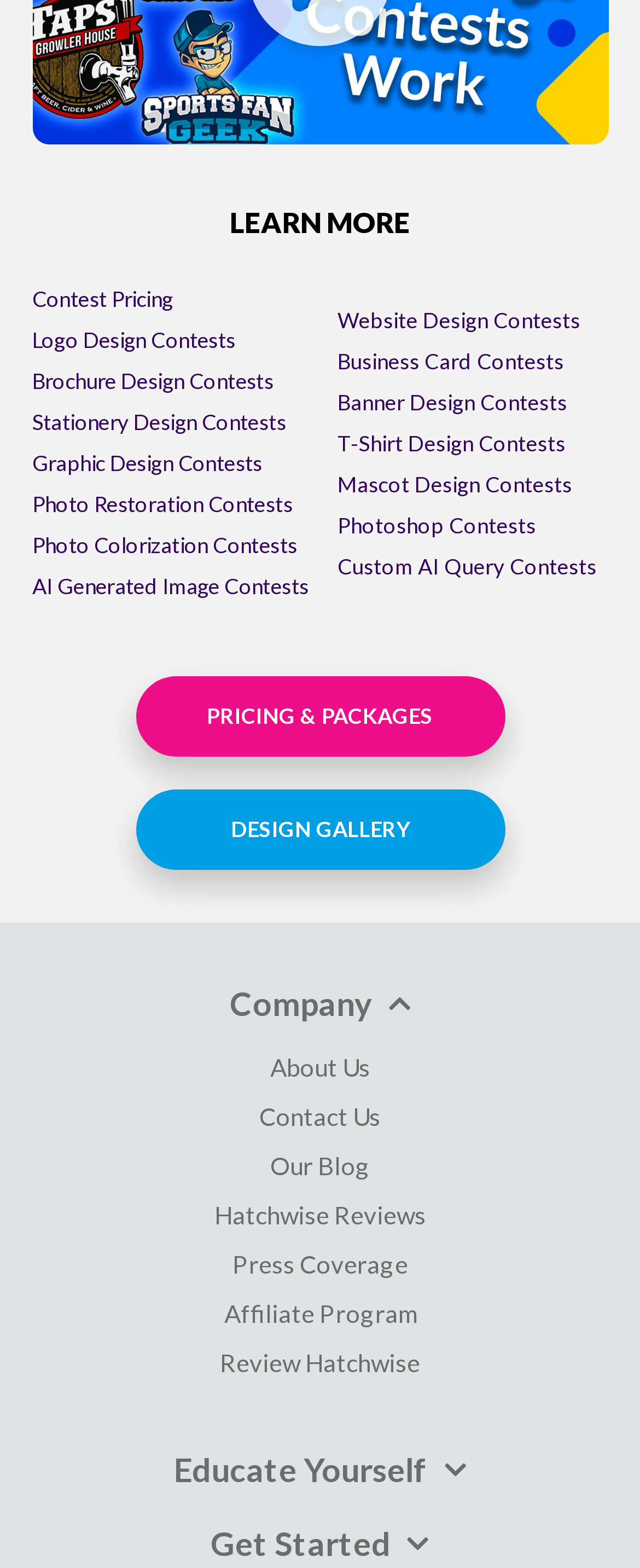Provide the bounding box coordinates for the UI element described in this sentence: "Company". The coordinates should be four float values between 0 and 1, i.e., [left, top, right, bottom].

[0.05, 0.621, 0.95, 0.659]